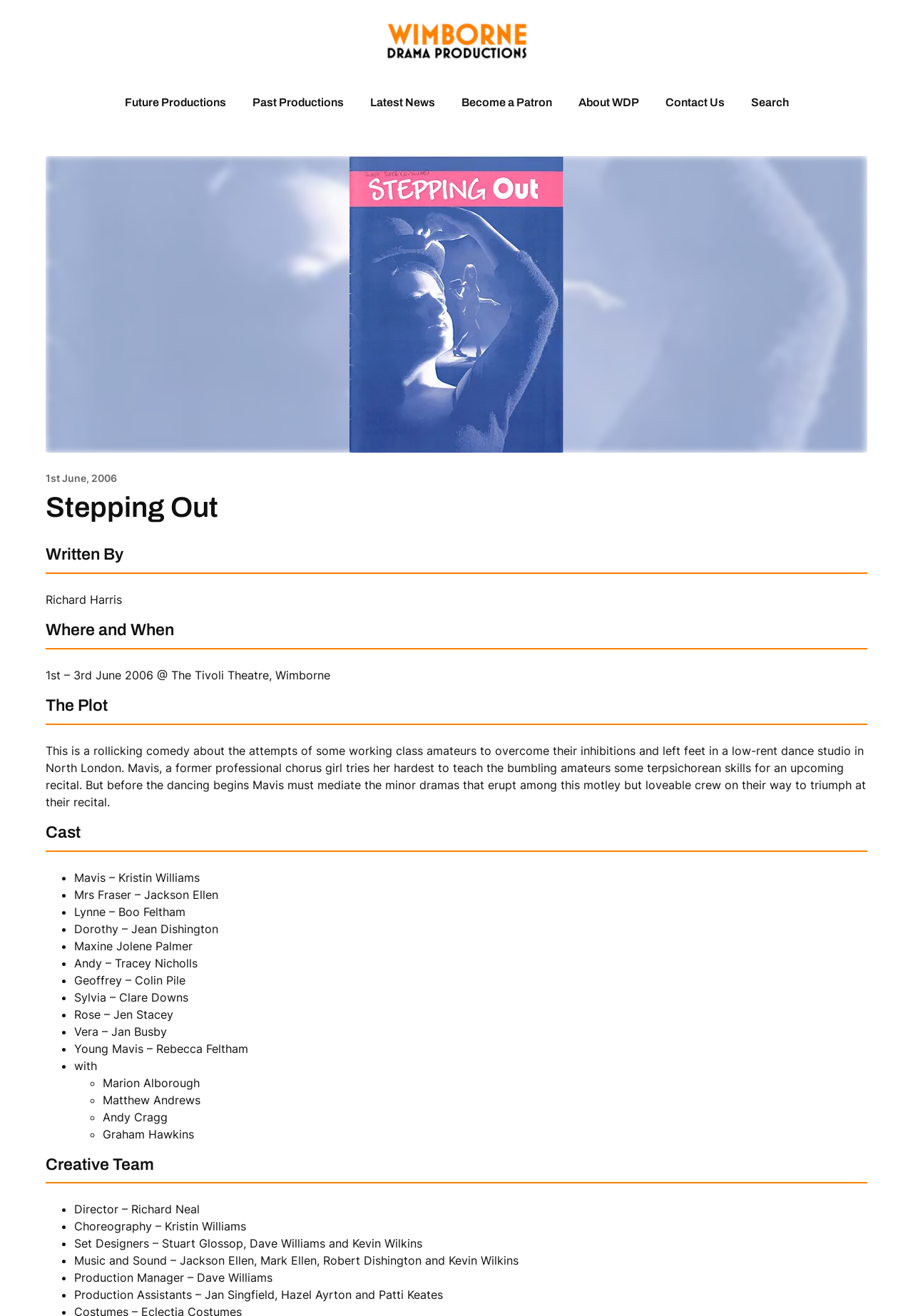Determine the bounding box for the described HTML element: "Search". Ensure the coordinates are four float numbers between 0 and 1 in the format [left, top, right, bottom].

[0.81, 0.06, 0.876, 0.097]